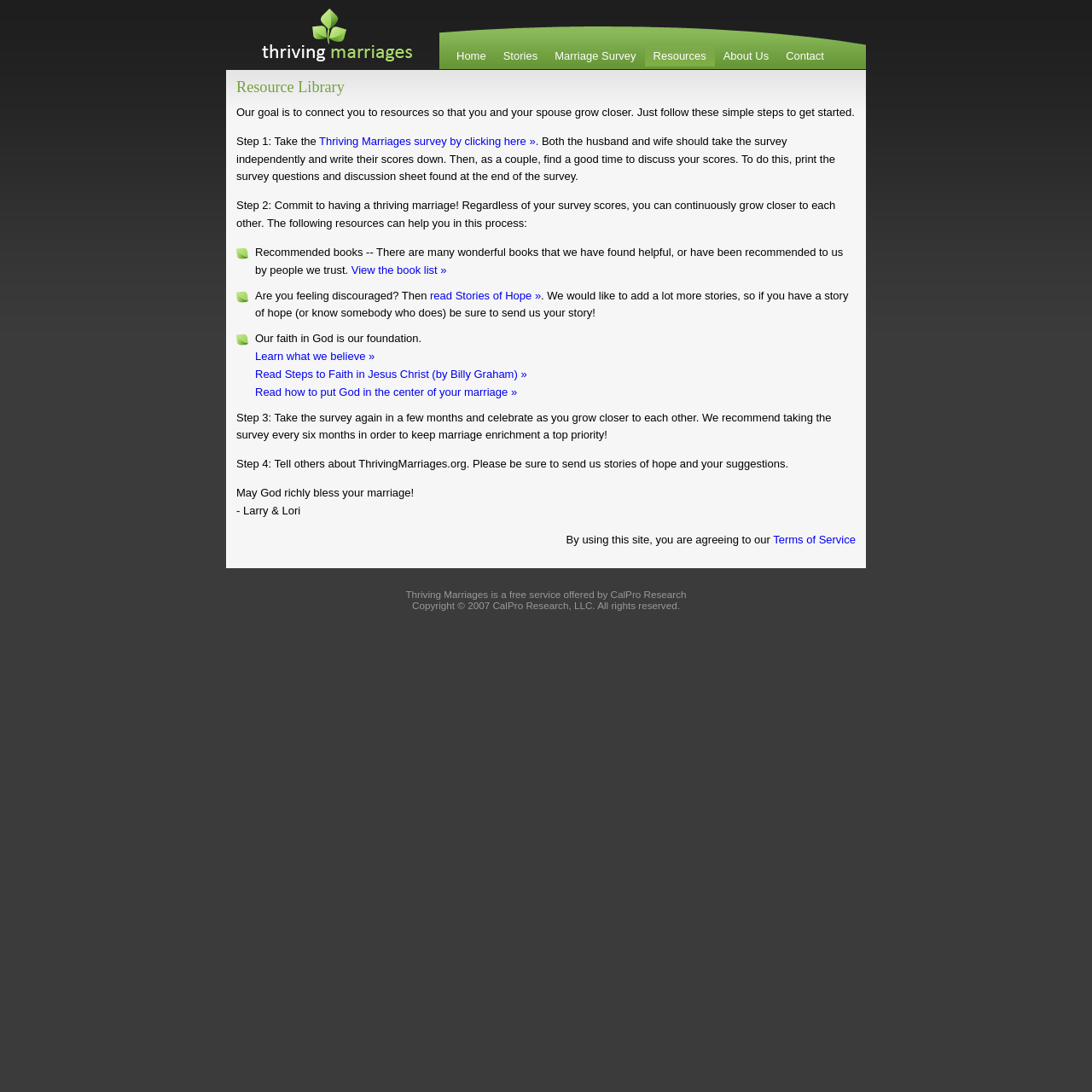Please locate the clickable area by providing the bounding box coordinates to follow this instruction: "View the book list".

[0.322, 0.241, 0.403, 0.253]